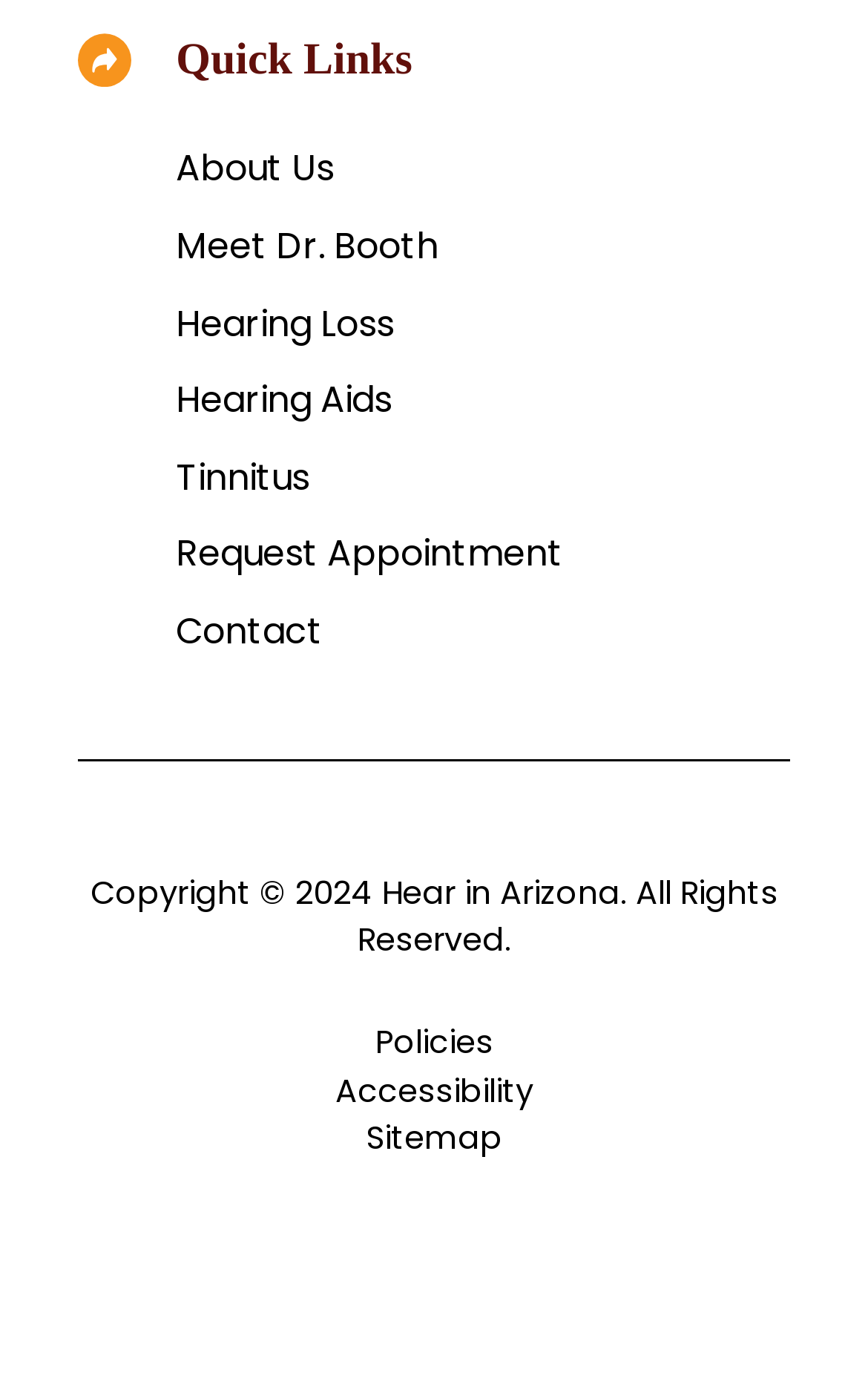What is the copyright year of the website?
Identify the answer in the screenshot and reply with a single word or phrase.

2024